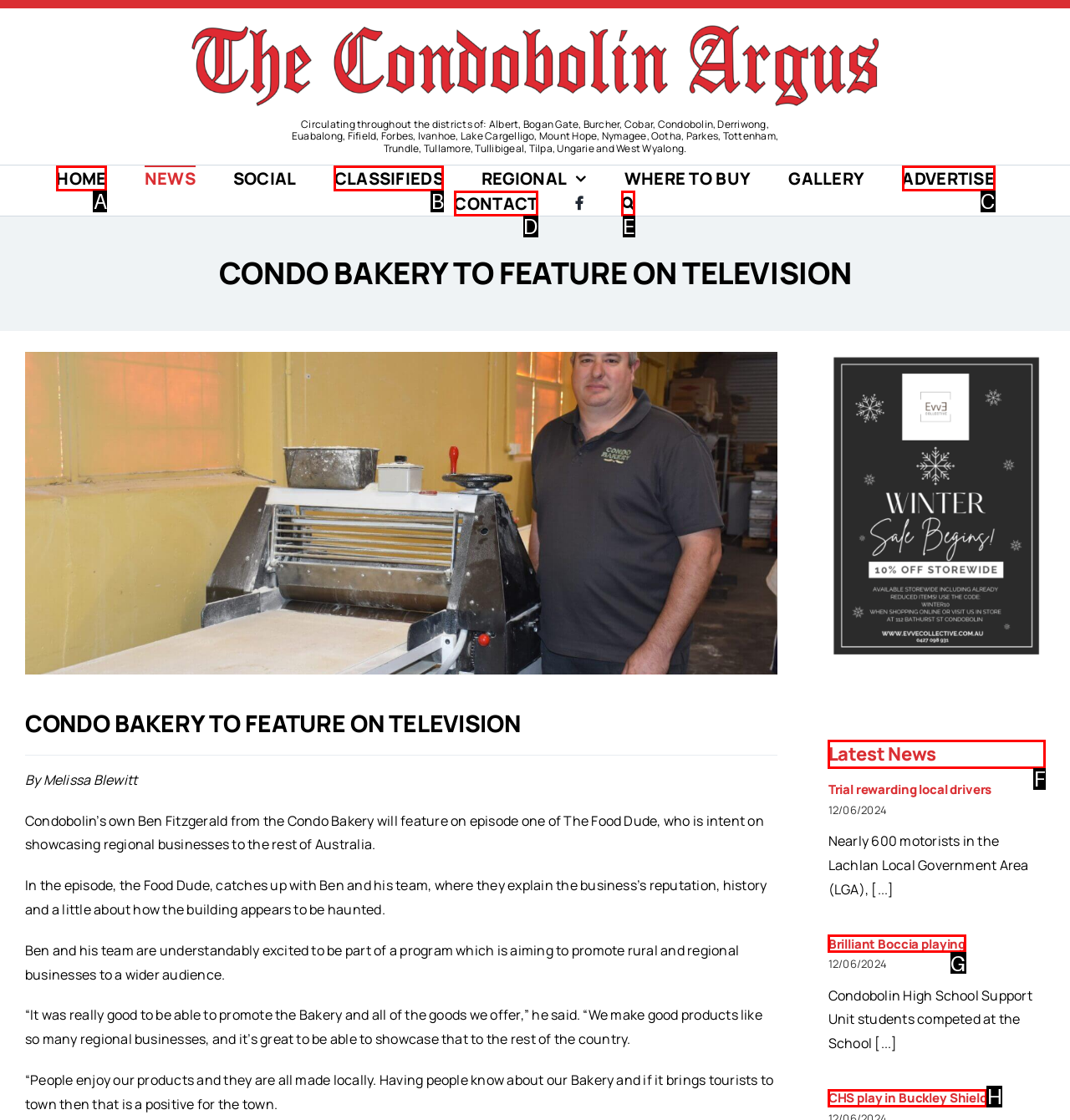Identify the letter of the UI element you need to select to accomplish the task: Read the latest news.
Respond with the option's letter from the given choices directly.

F